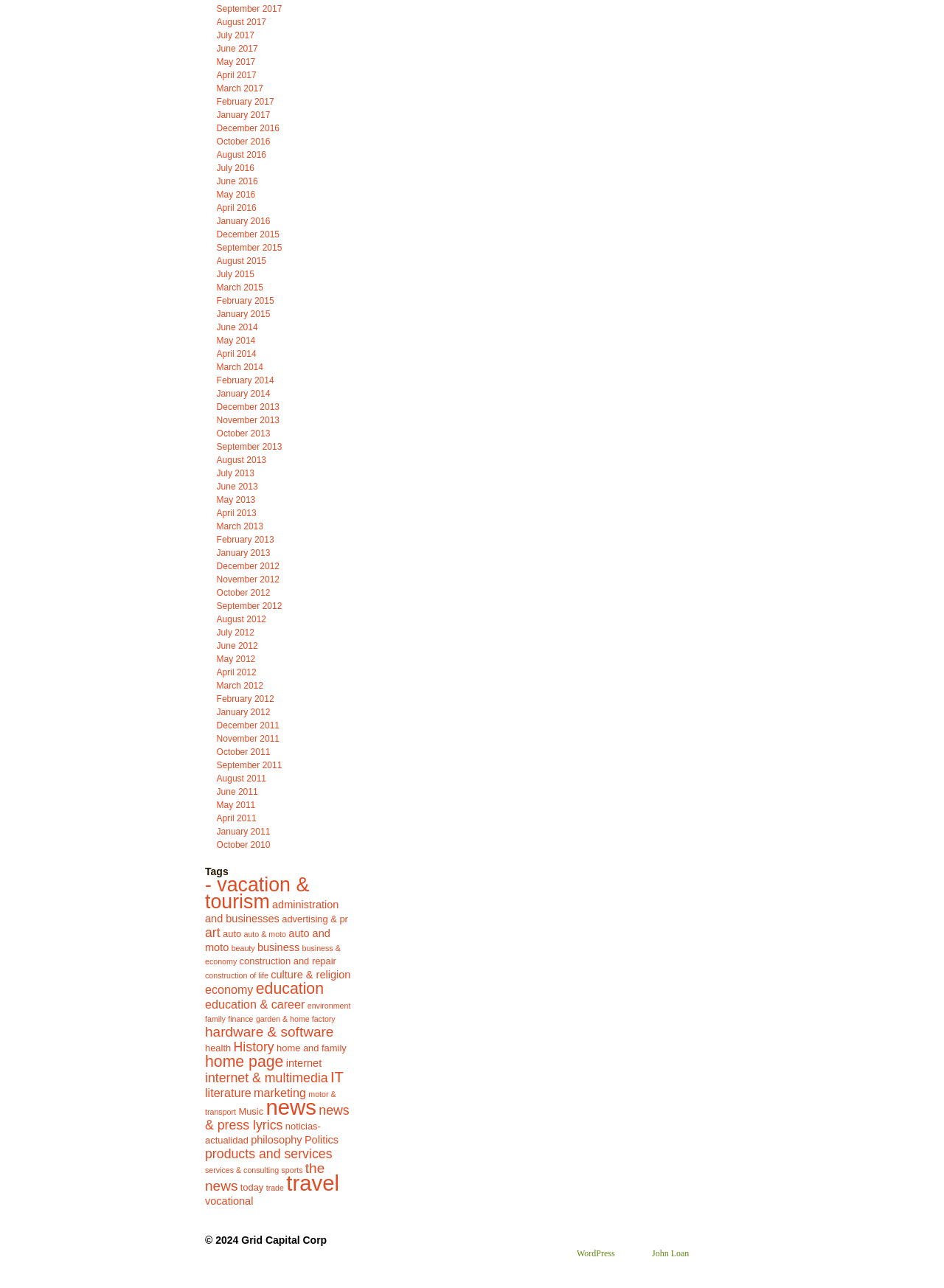Answer this question in one word or a short phrase: What is the earliest month listed?

December 2013